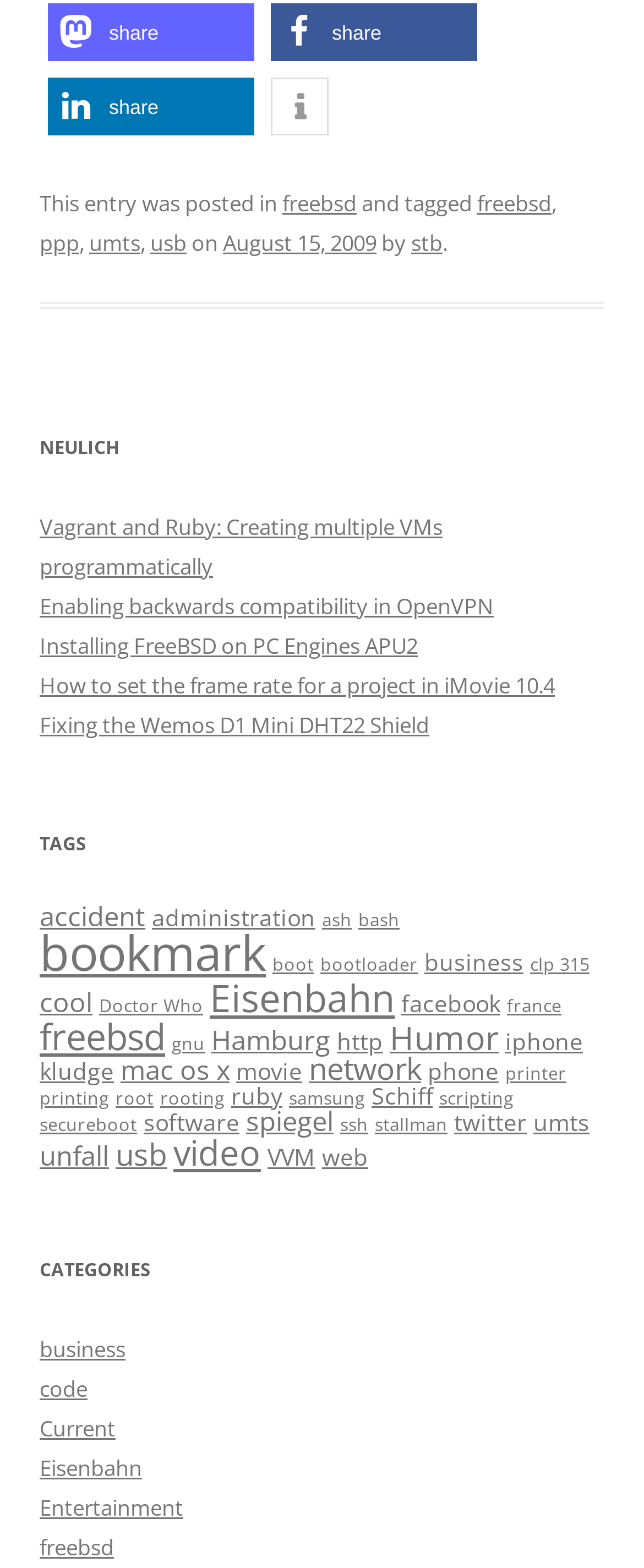Identify the bounding box coordinates of the element that should be clicked to fulfill this task: "Learn about the website". The coordinates should be provided as four float numbers between 0 and 1, i.e., [left, top, right, bottom].

None